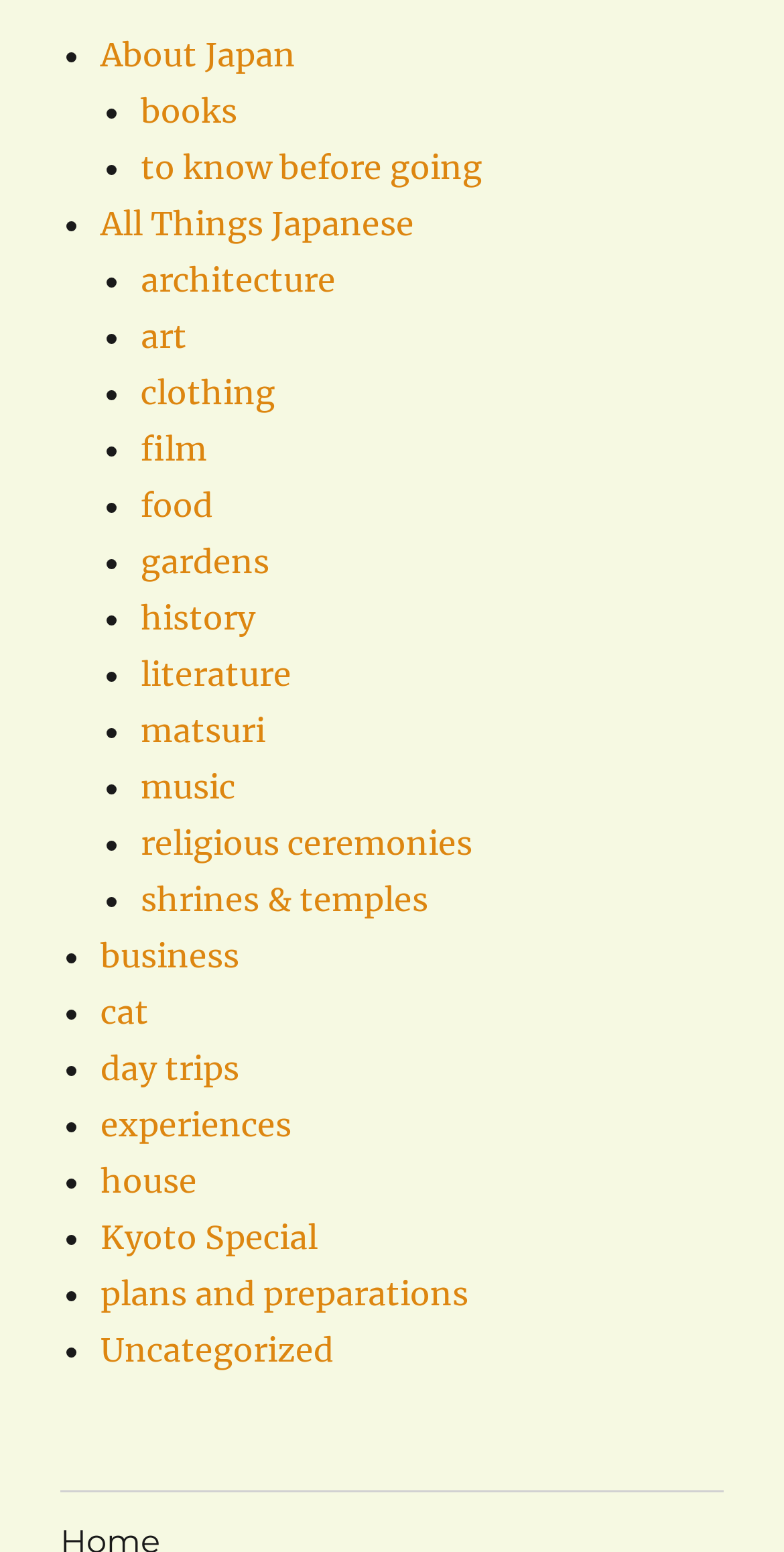Provide the bounding box coordinates for the area that should be clicked to complete the instruction: "Discover 'Japanese food'".

[0.179, 0.312, 0.272, 0.338]